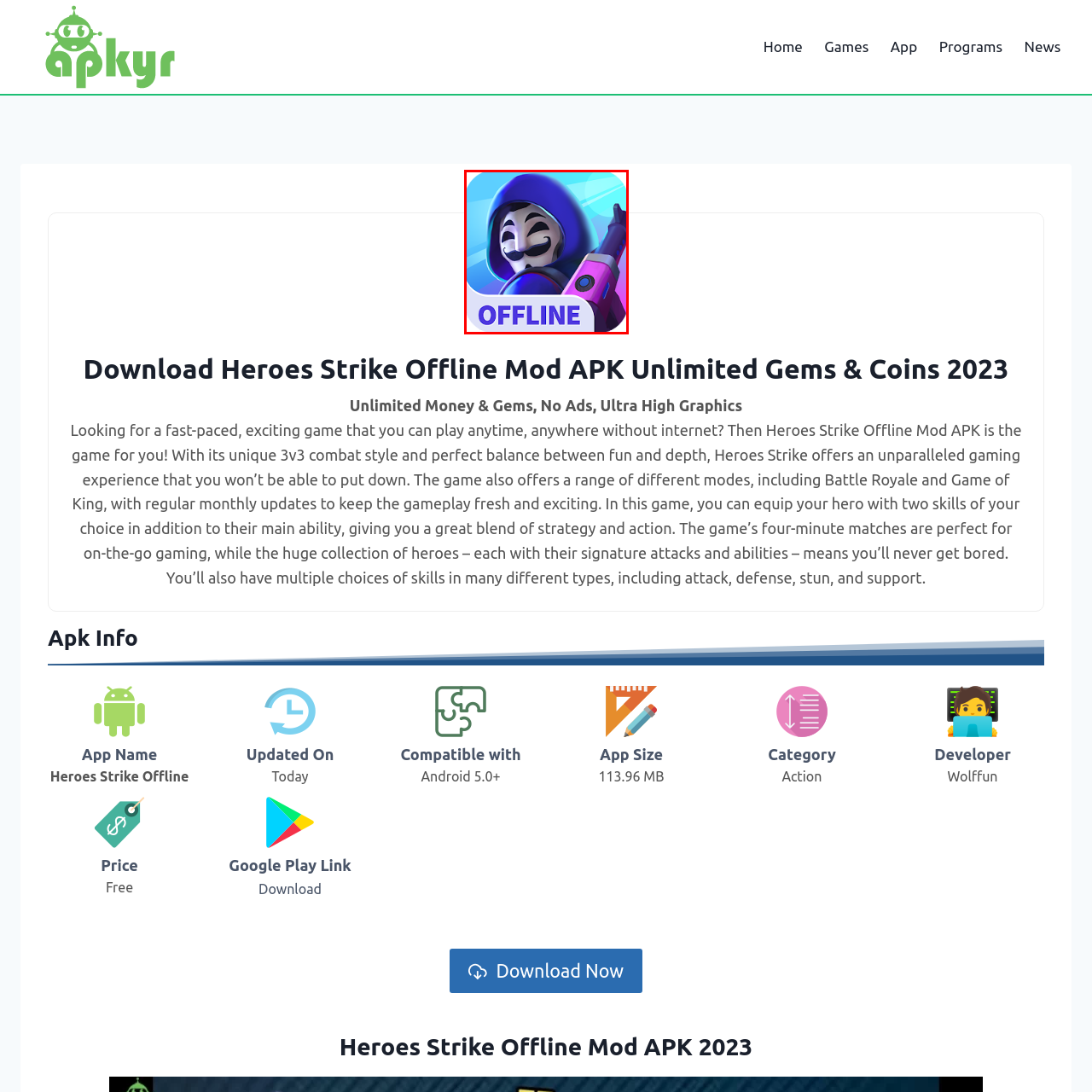Look at the image marked by the red box and respond with a single word or phrase: Is an internet connection required to play the game?

No